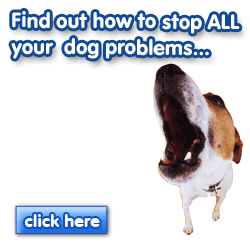What is the function of the blue button?
Using the visual information from the image, give a one-word or short-phrase answer.

To encourage immediate action